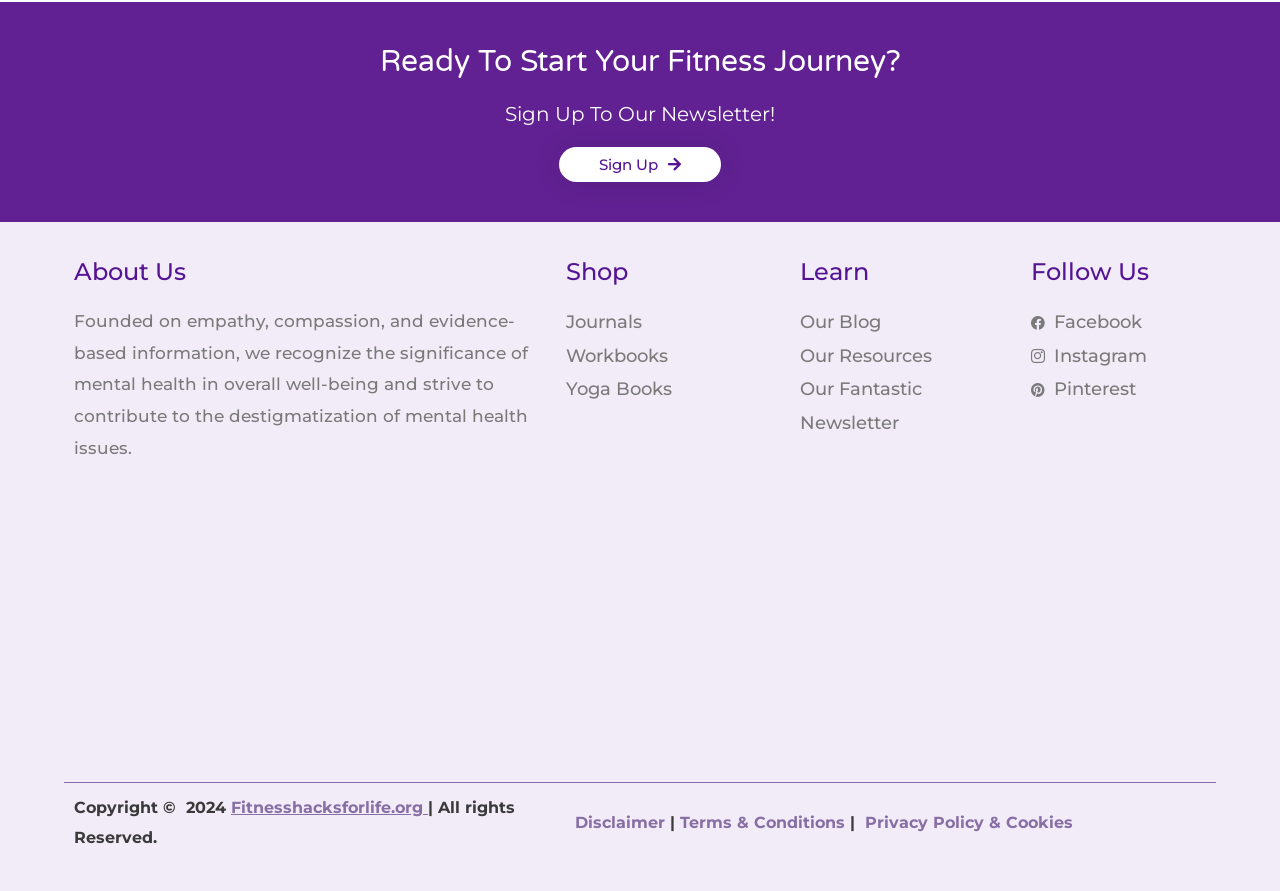What social media platforms can I follow the website on?
Please provide a comprehensive answer based on the information in the image.

The 'Follow Us' section of the webpage has links to the website's Facebook, Instagram, and Pinterest accounts, allowing visitors to follow the website on these social media platforms.